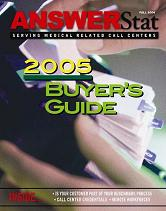What is the special feature of the Fall 2004 issue?
Please use the image to deliver a detailed and complete answer.

The bold caption '2005 BUYER'S GUIDE' below the title highlights the issue's special feature, which is aimed at providing readers with valuable resources and insights pertinent to purchasing decisions in the healthcare field.